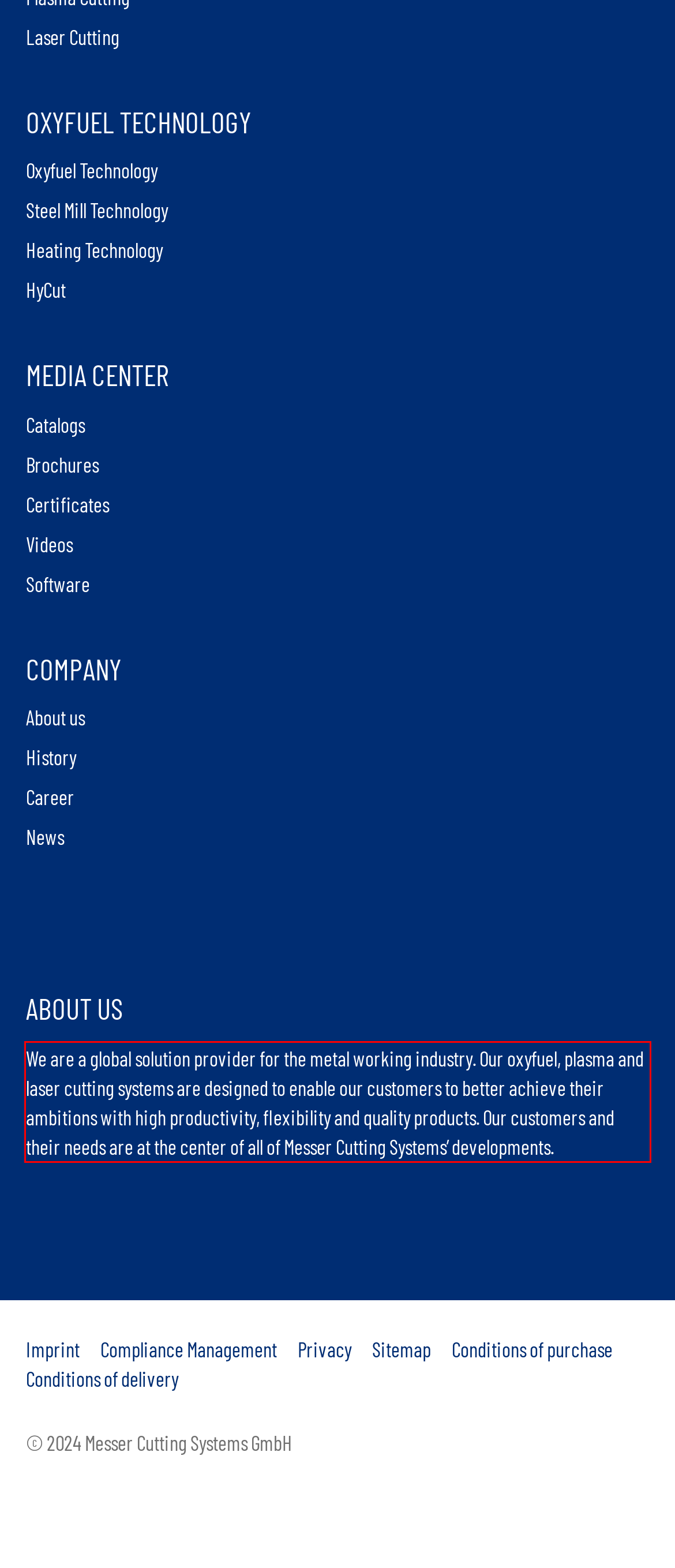You are presented with a screenshot containing a red rectangle. Extract the text found inside this red bounding box.

We are a global solution provider for the metal working industry. Our oxyfuel, plasma and laser cutting systems are designed to enable our customers to better achieve their ambitions with high productivity, flexibility and quality products. Our customers and their needs are at the center of all of Messer Cutting Systems’ developments.